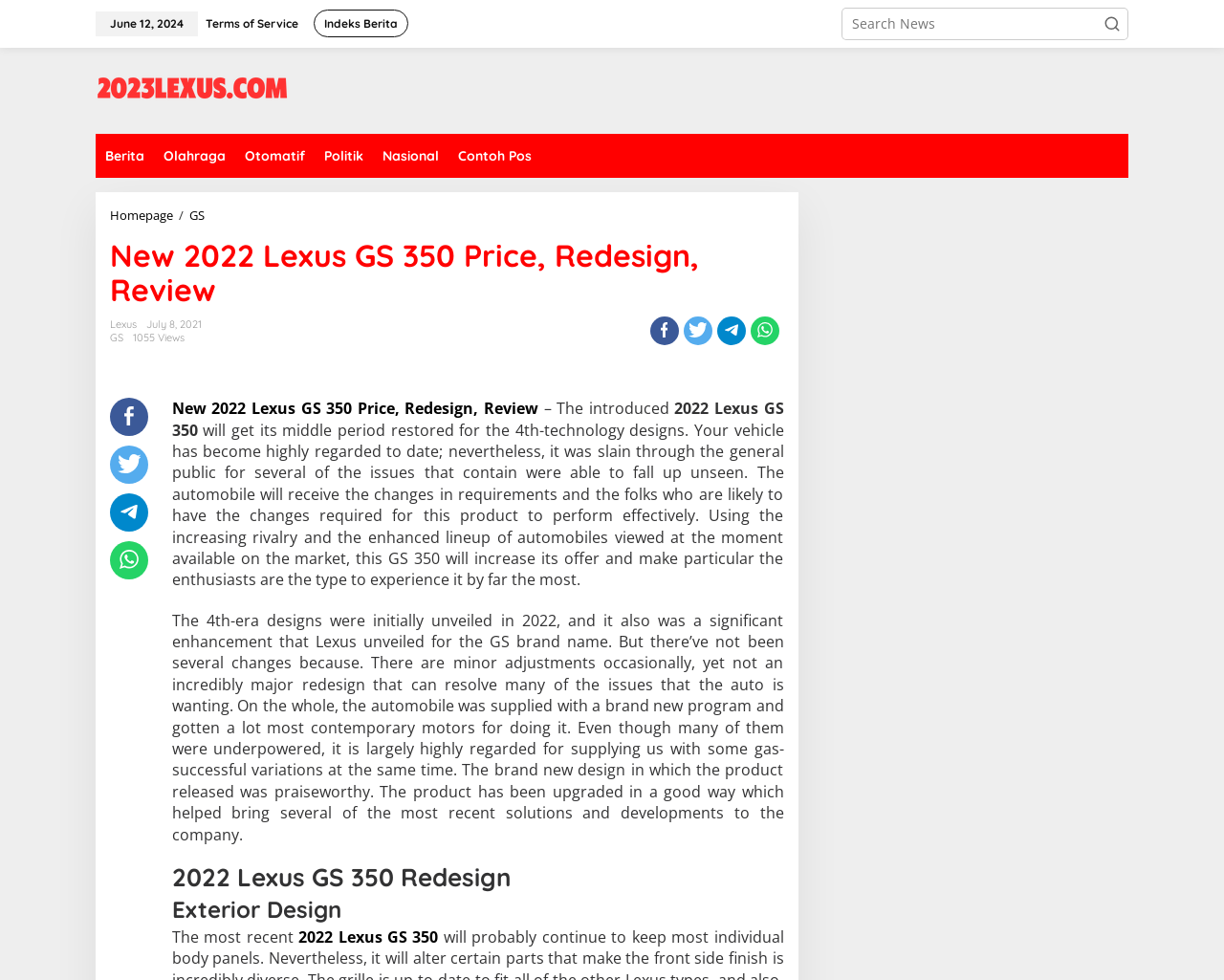Can you determine the bounding box coordinates of the area that needs to be clicked to fulfill the following instruction: "Click on the link to view the CURRENT REPORTS"?

None